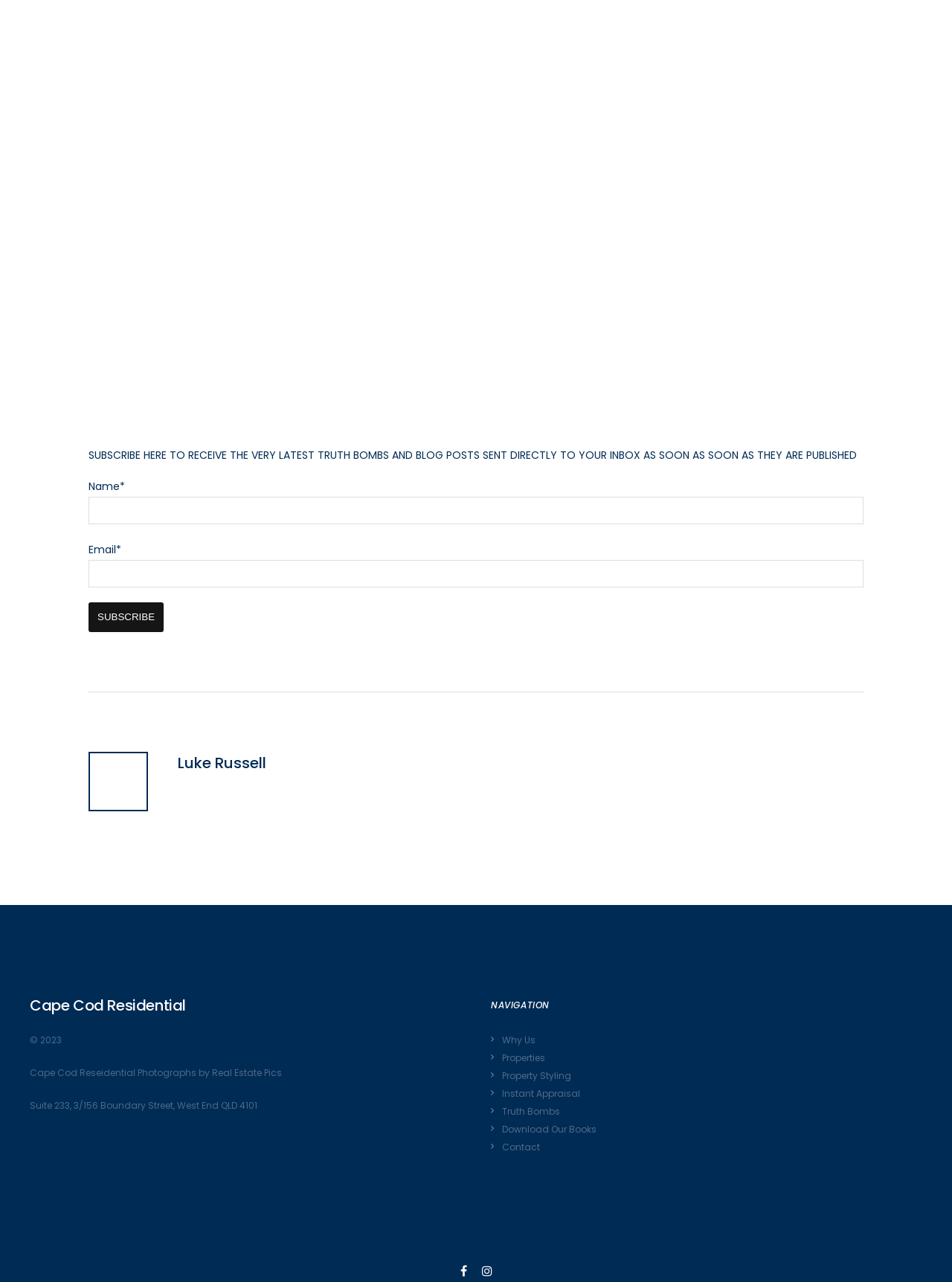Highlight the bounding box coordinates of the element that should be clicked to carry out the following instruction: "Enter your name". The coordinates must be given as four float numbers ranging from 0 to 1, i.e., [left, top, right, bottom].

[0.093, 0.387, 0.907, 0.409]